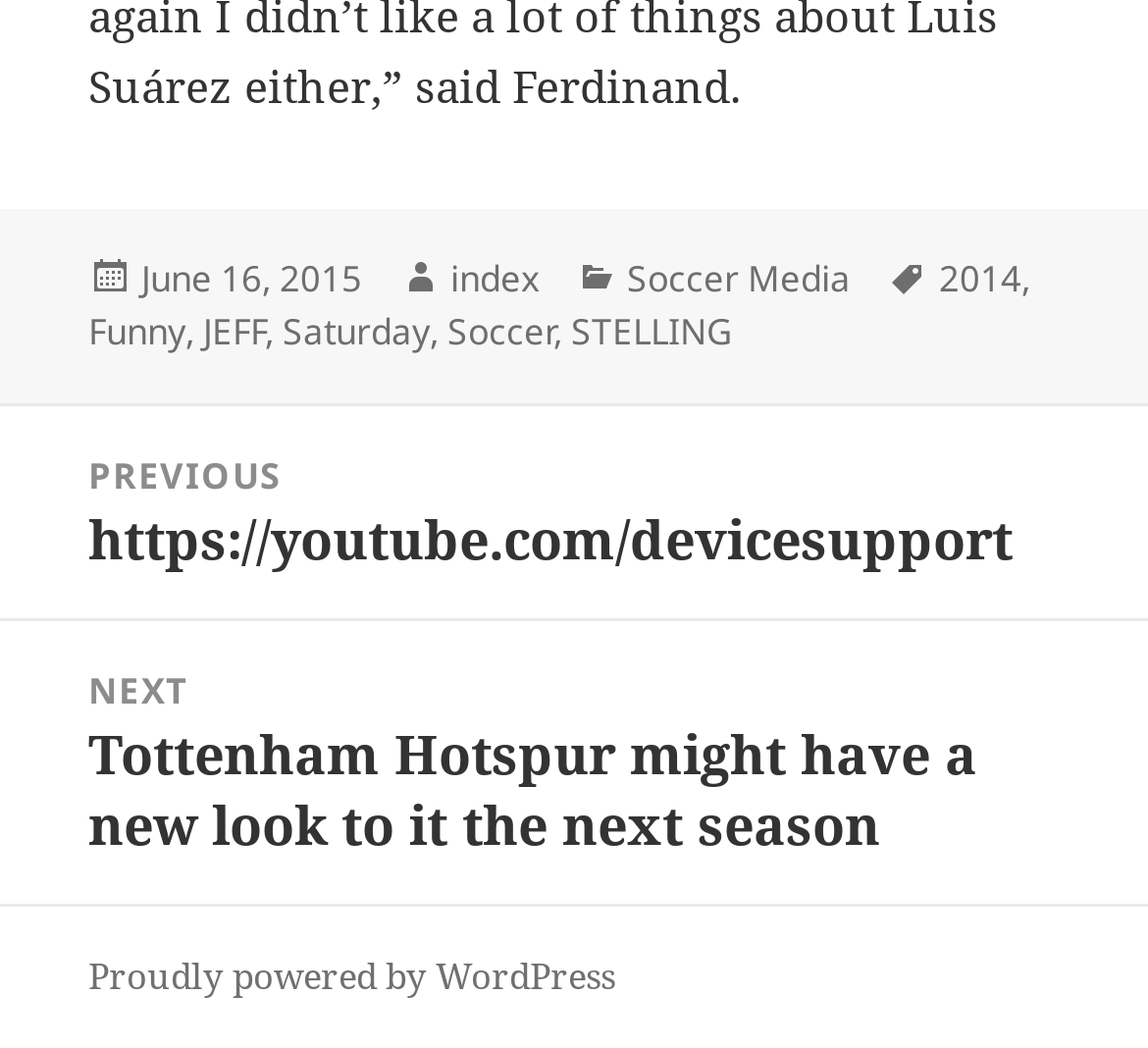What is the title of the next post?
Give a one-word or short-phrase answer derived from the screenshot.

Tottenham Hotspur might have a new look to it the next season